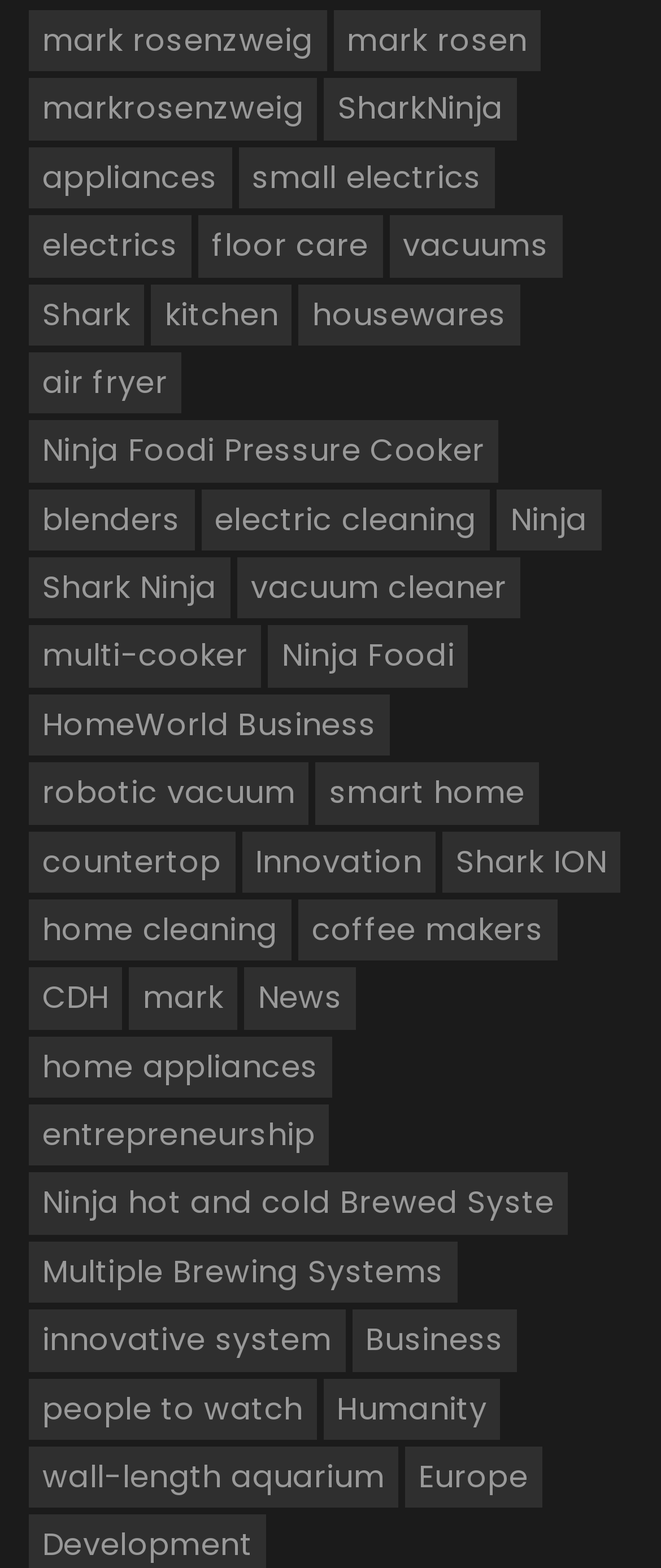Please identify the bounding box coordinates of the clickable area that will fulfill the following instruction: "explore Shark ION". The coordinates should be in the format of four float numbers between 0 and 1, i.e., [left, top, right, bottom].

[0.669, 0.53, 0.939, 0.569]